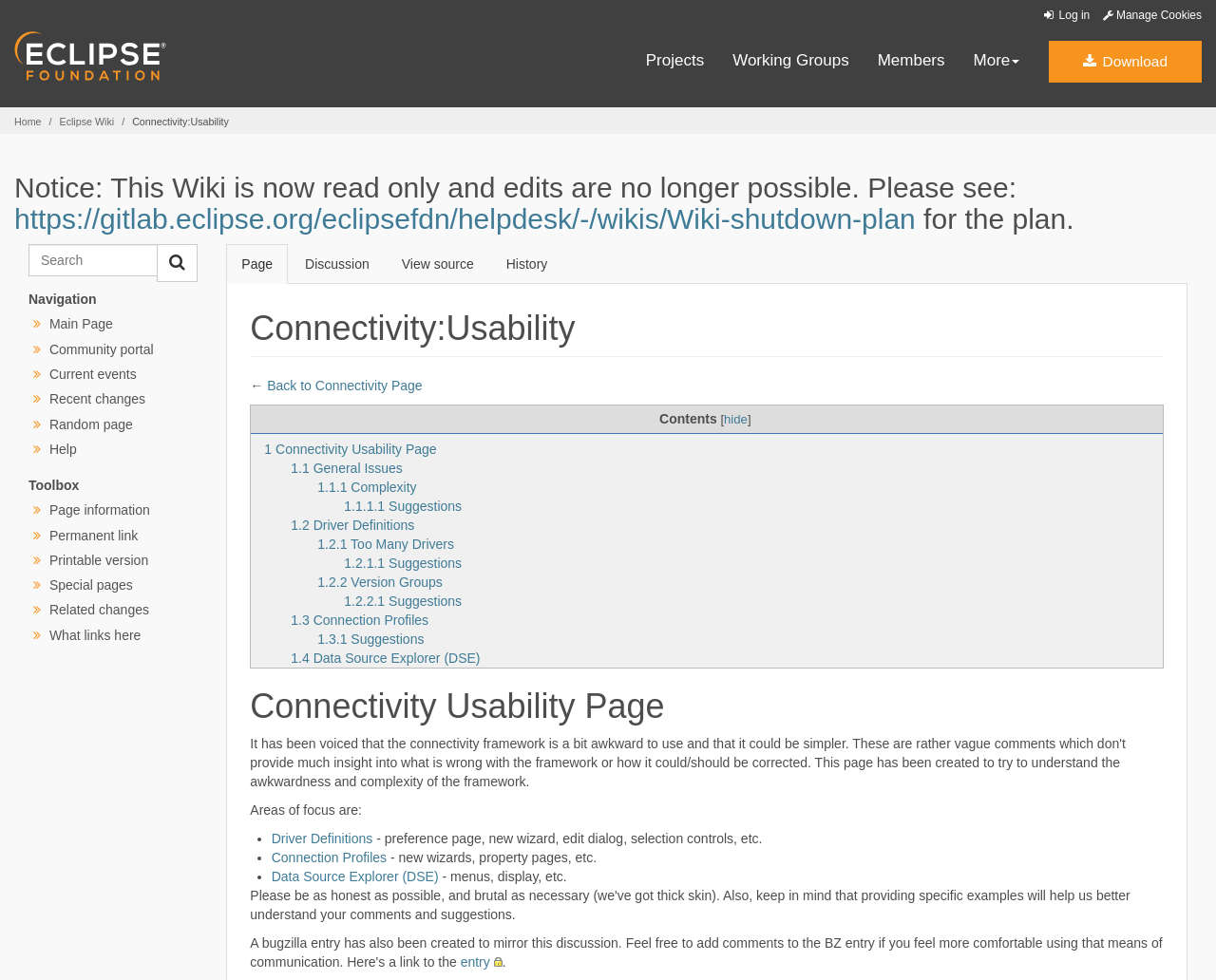Reply to the question below using a single word or brief phrase:
What is the first item in the navigation menu?

Main Page